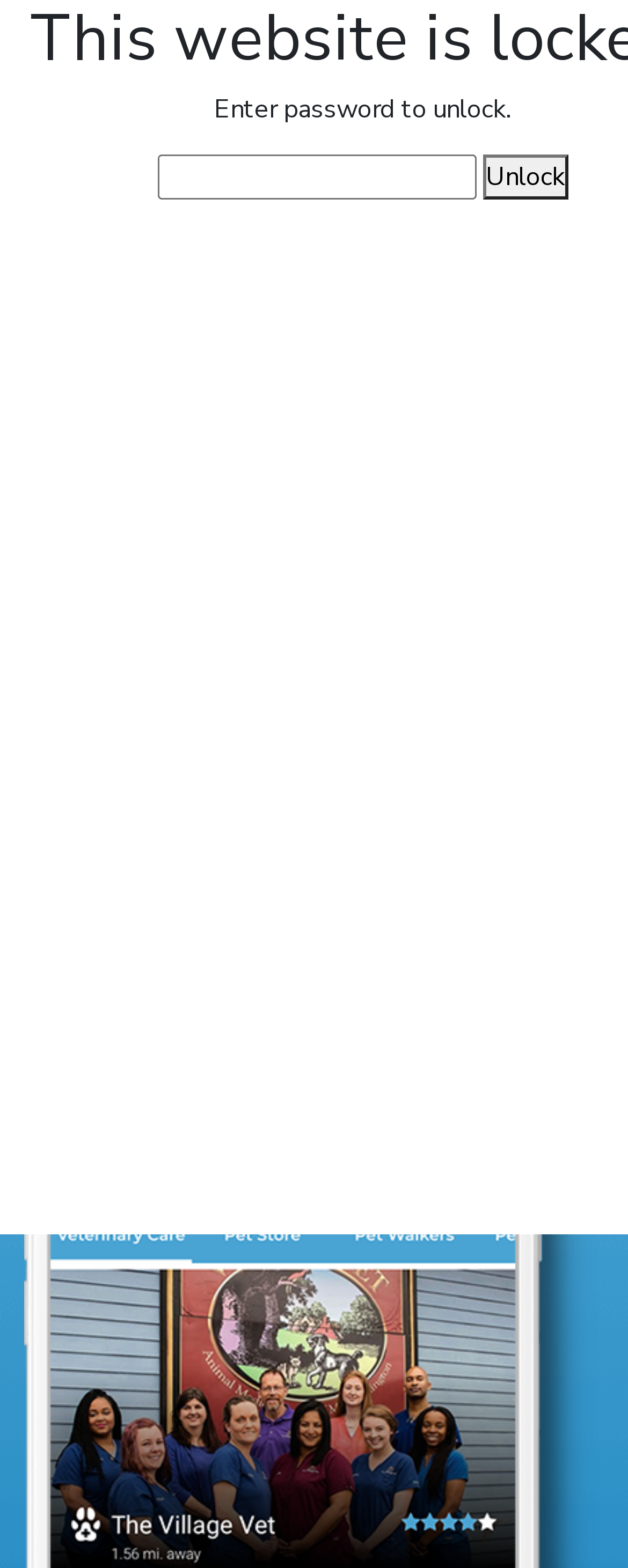Determine the bounding box coordinates of the UI element described by: "parent_node: This website is locked!".

[0.25, 0.099, 0.758, 0.127]